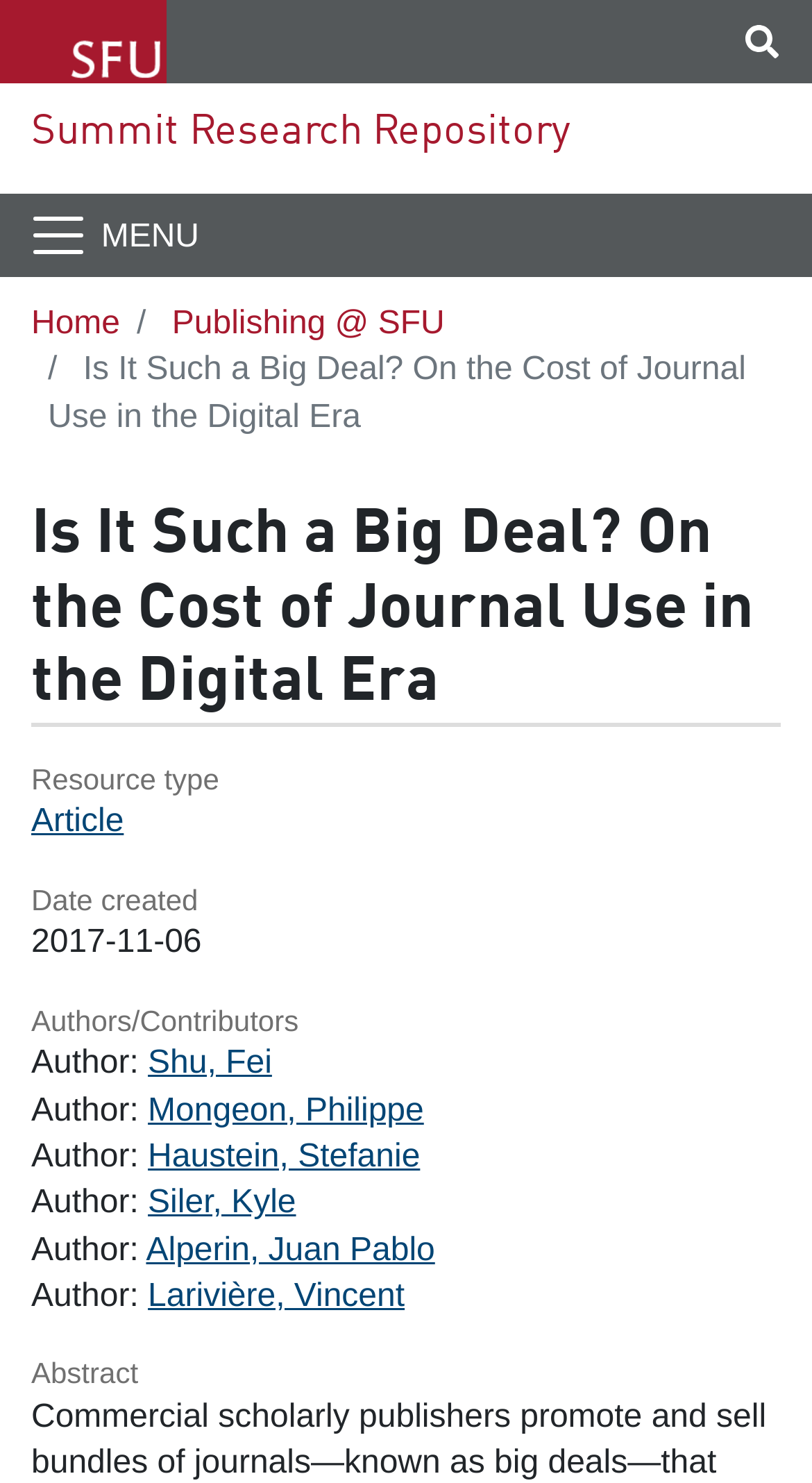Please determine the bounding box coordinates of the element's region to click in order to carry out the following instruction: "Read the abstract of the article". The coordinates should be four float numbers between 0 and 1, i.e., [left, top, right, bottom].

[0.038, 0.914, 0.962, 0.941]